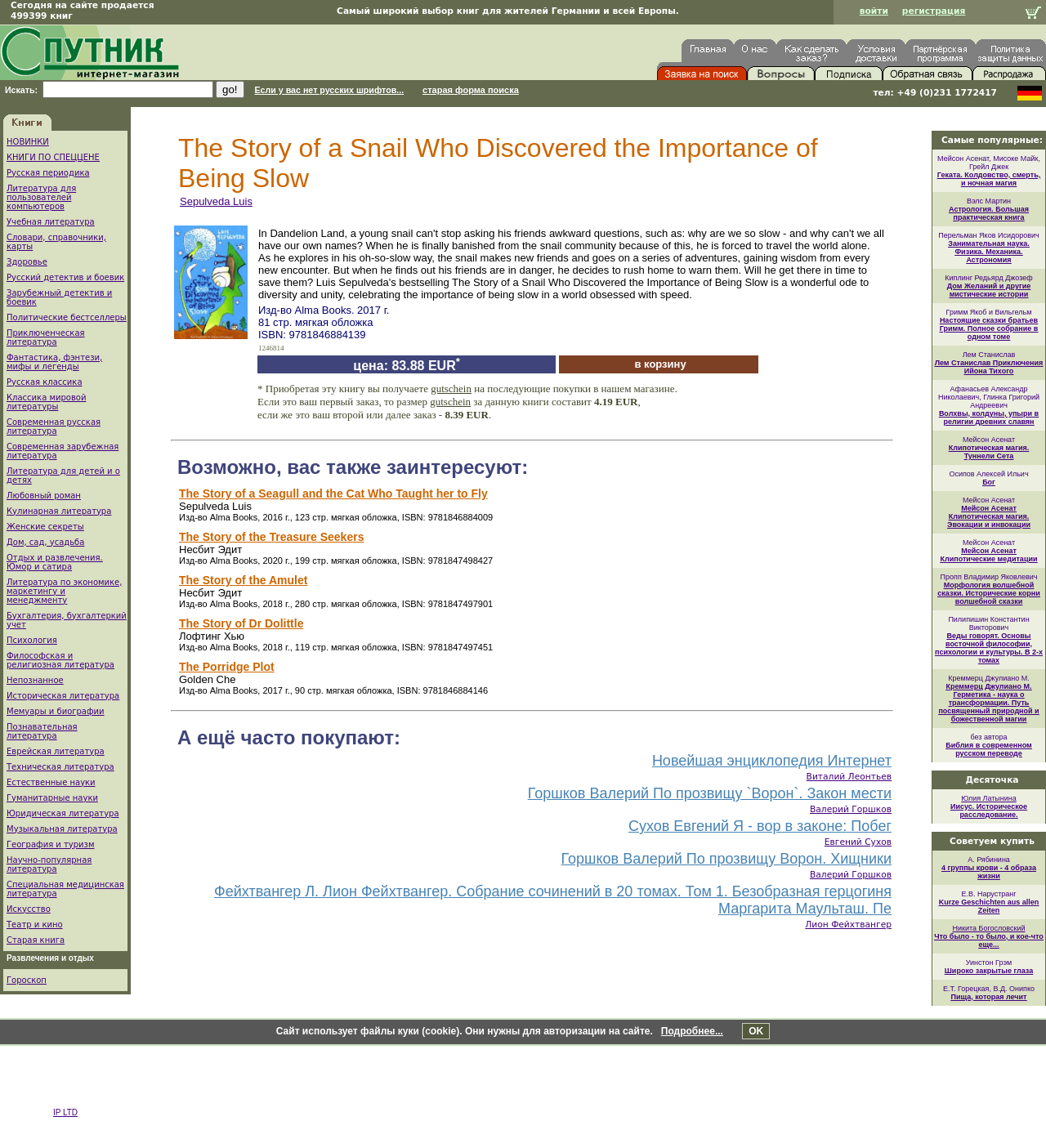Pinpoint the bounding box coordinates of the clickable area needed to execute the instruction: "log in". The coordinates should be specified as four float numbers between 0 and 1, i.e., [left, top, right, bottom].

[0.822, 0.005, 0.849, 0.014]